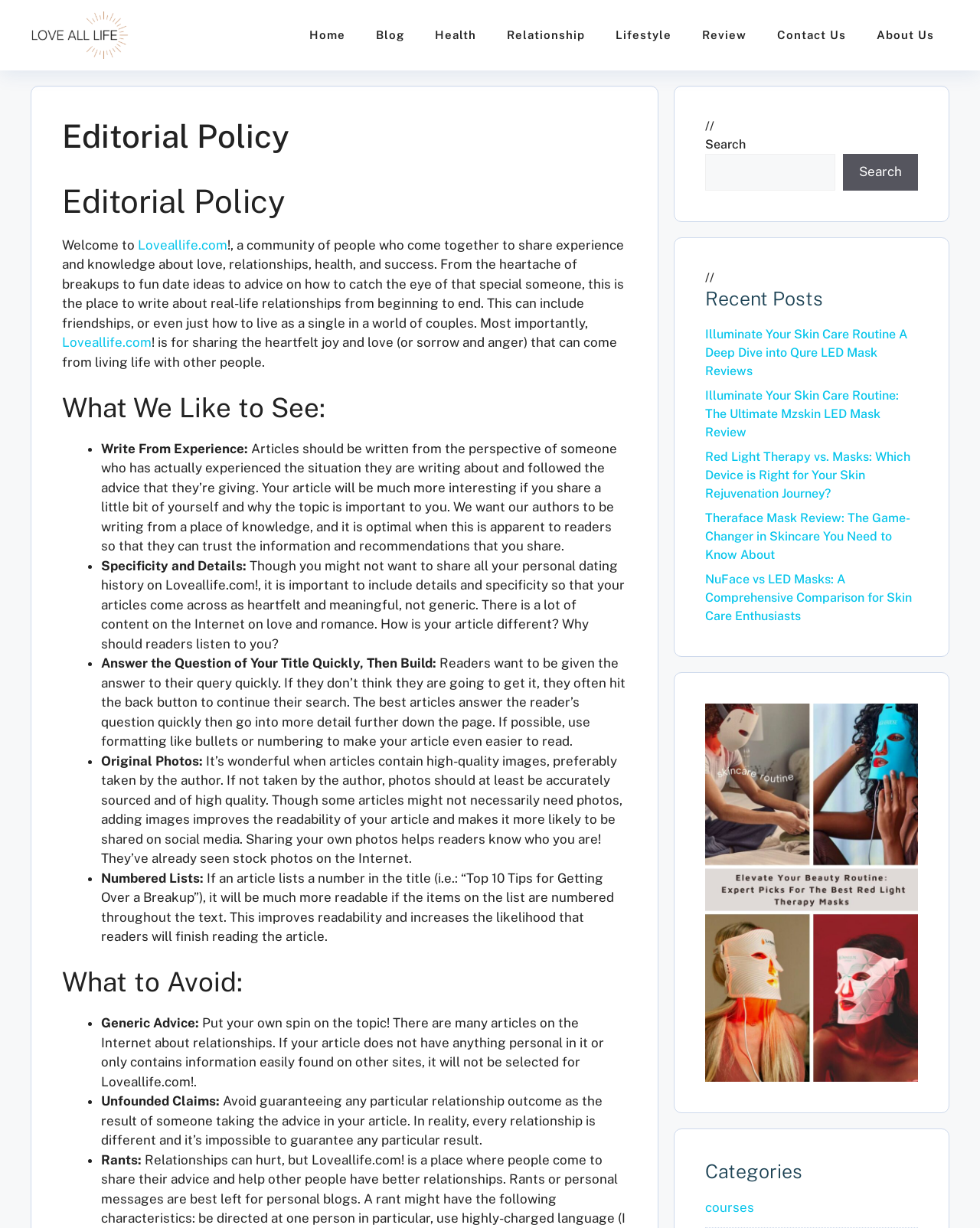Write a detailed summary of the webpage, including text, images, and layout.

The webpage is about the editorial policy of Loveallife.com, a community-driven platform focused on sharing experiences and knowledge about love, relationships, health, and success. At the top, there is a banner with the site's logo and a navigation menu with links to various sections, including Home, Blog, Health, Relationship, Lifestyle, Review, Contact Us, and About Us.

Below the navigation menu, there is a heading that reads "Editorial Policy" followed by a brief introduction to the platform. The introduction explains that Loveallife.com is a community where people can share their experiences and knowledge about love, relationships, health, and success.

The main content of the page is divided into two sections: "What We Like to See" and "What to Avoid." The first section provides guidelines for authors on what makes a good article, including writing from experience, being specific, answering the question quickly, and using original photos. Each point is accompanied by a detailed explanation.

The second section, "What to Avoid," lists things that authors should avoid in their articles, such as generic advice, unfounded claims, and rants. Again, each point is explained in detail.

On the right side of the page, there are three complementary sections. The first section displays a search bar with a button. The second section shows recent posts with links to articles about skin care and LED masks. The third section displays a figure with a link, followed by a heading that reads "Categories" and a link to the "courses" category.

Overall, the webpage provides a clear and detailed explanation of the editorial policy of Loveallife.com, guiding authors on what makes a good article and what to avoid.